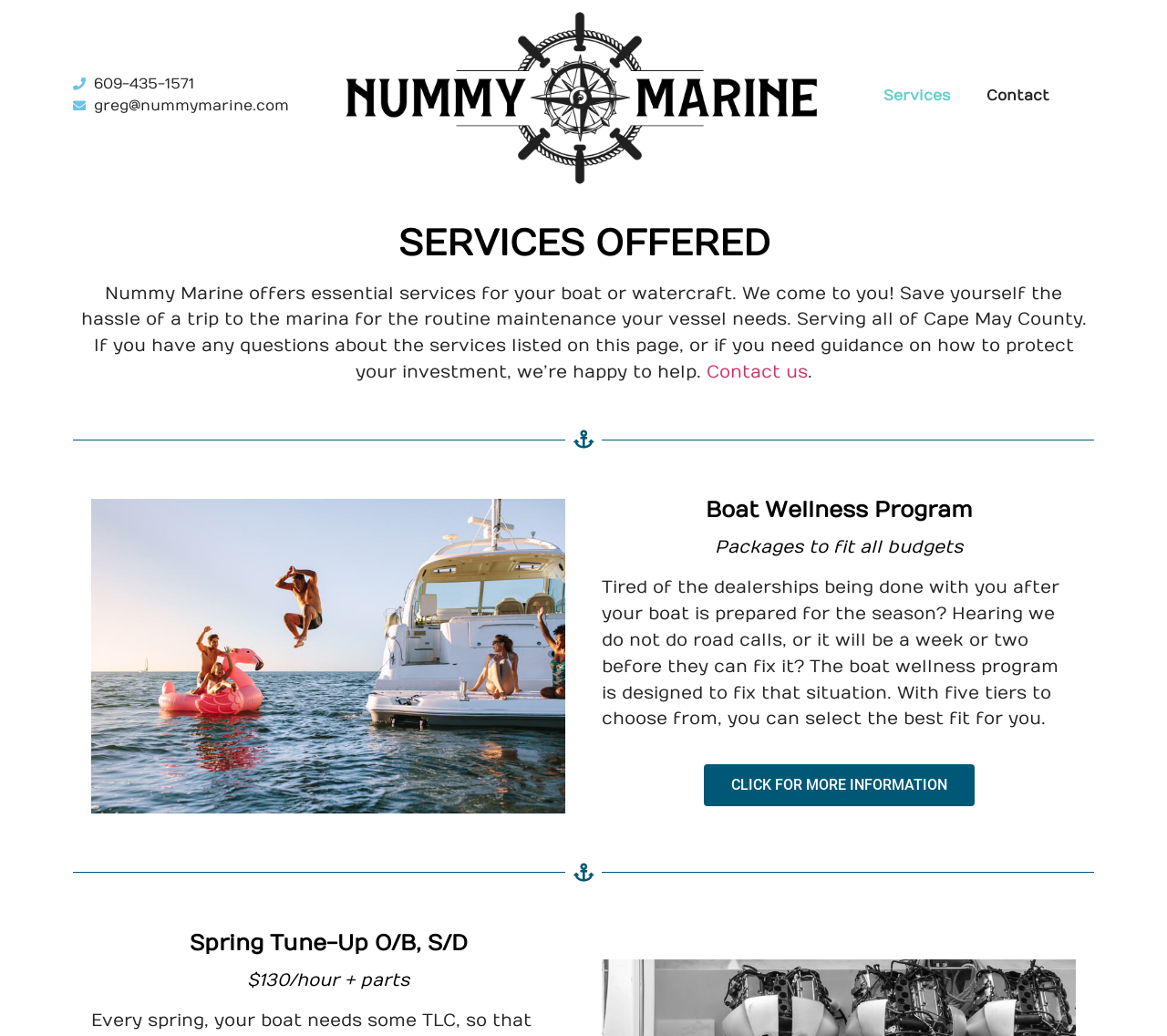Bounding box coordinates must be specified in the format (top-left x, top-left y, bottom-right x, bottom-right y). All values should be floating point numbers between 0 and 1. What are the bounding box coordinates of the UI element described as: Reseller Join EaseUS reseller program

None